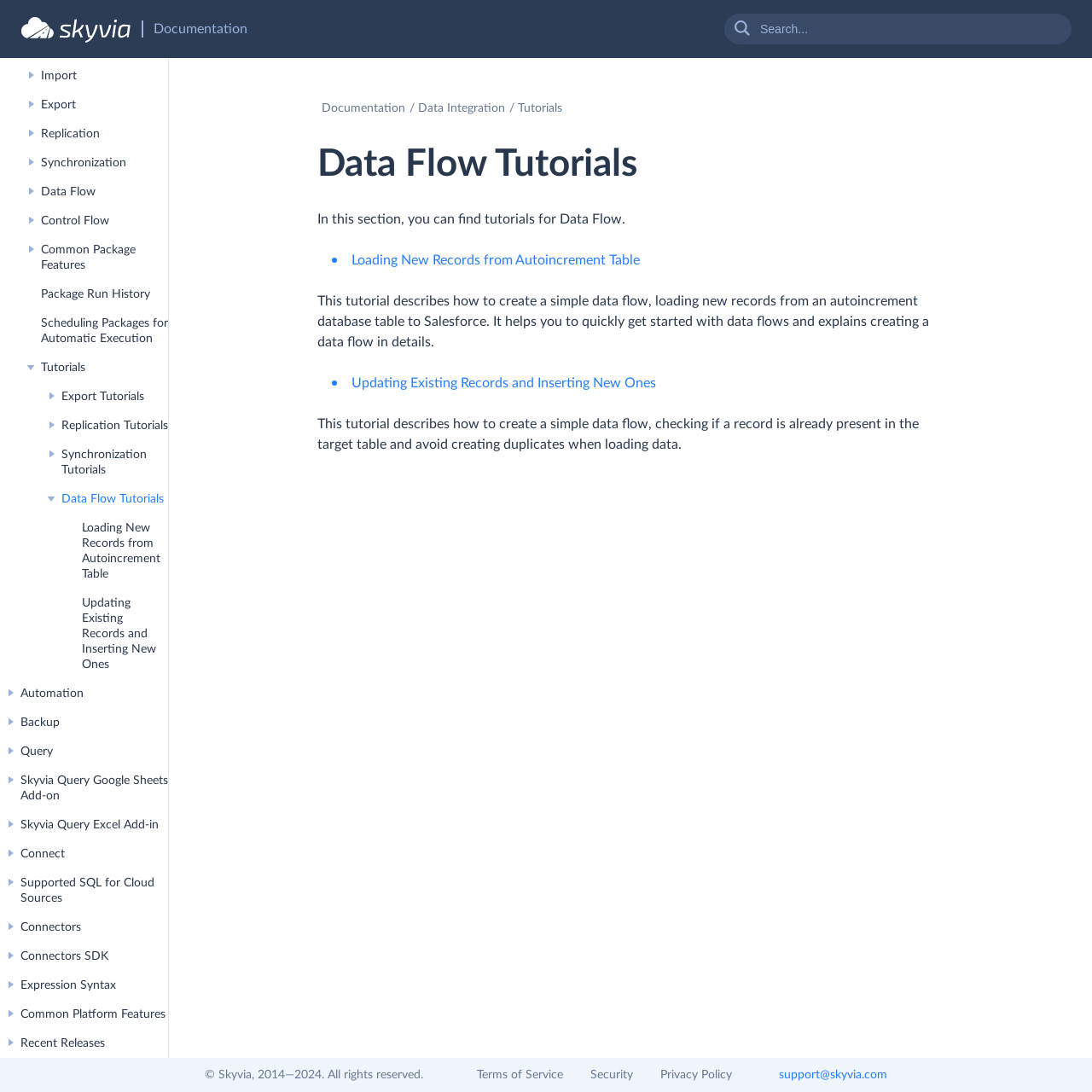Please determine the heading text of this webpage.

Data Flow Tutorials